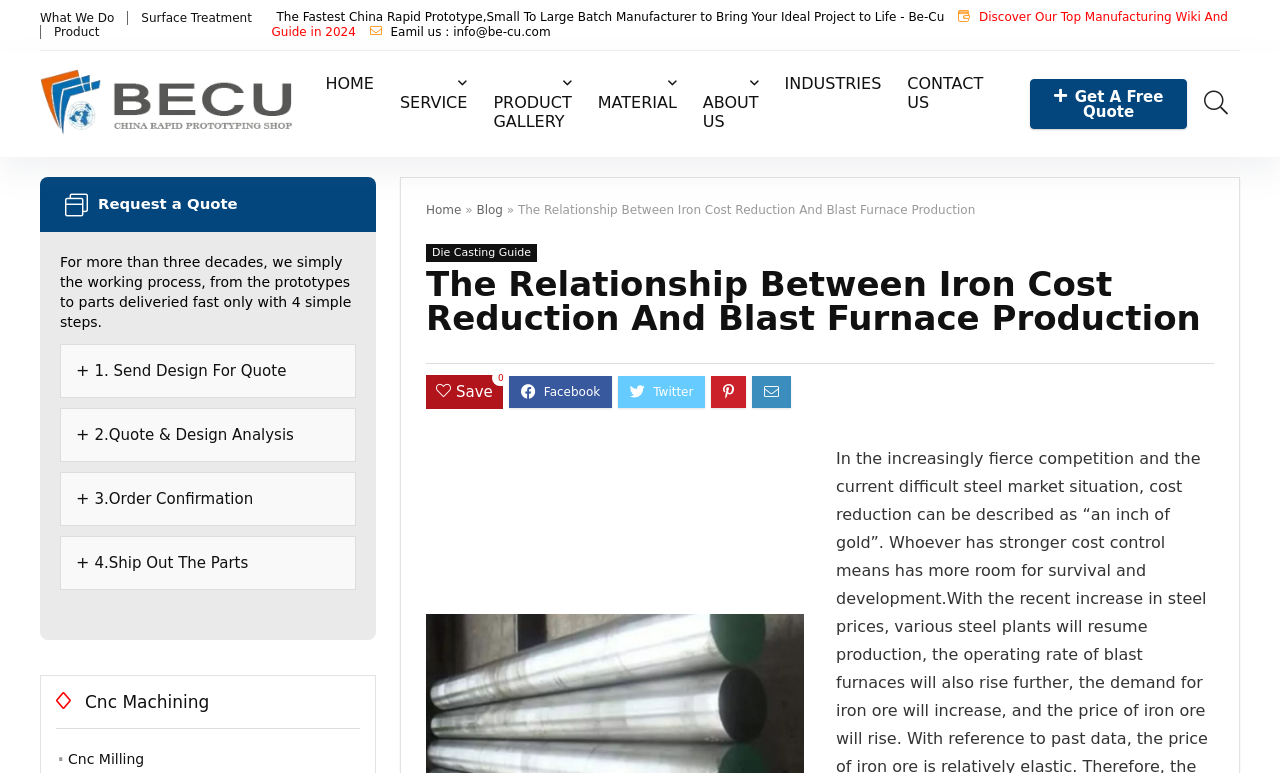Provide the bounding box coordinates for the UI element described in this sentence: "Get A Free Quote". The coordinates should be four float values between 0 and 1, i.e., [left, top, right, bottom].

[0.805, 0.102, 0.927, 0.167]